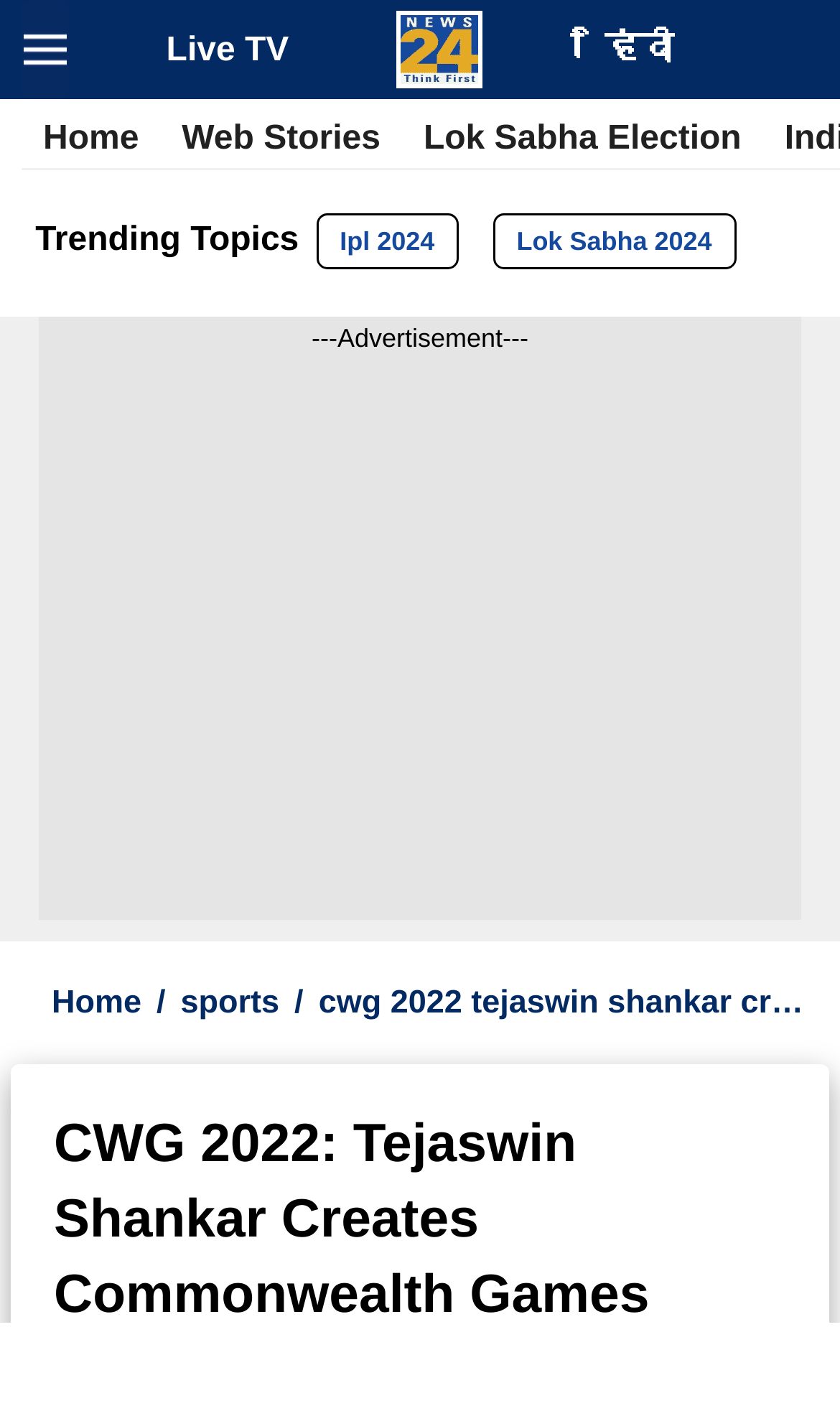Look at the image and answer the question in detail:
What is the second navigation link?

I found the first navigation link 'Live TV' at coordinates [0.198, 0.023, 0.344, 0.049], and then I looked for the next link element, which is 'हिंदी' at coordinates [0.72, 0.022, 0.802, 0.048].